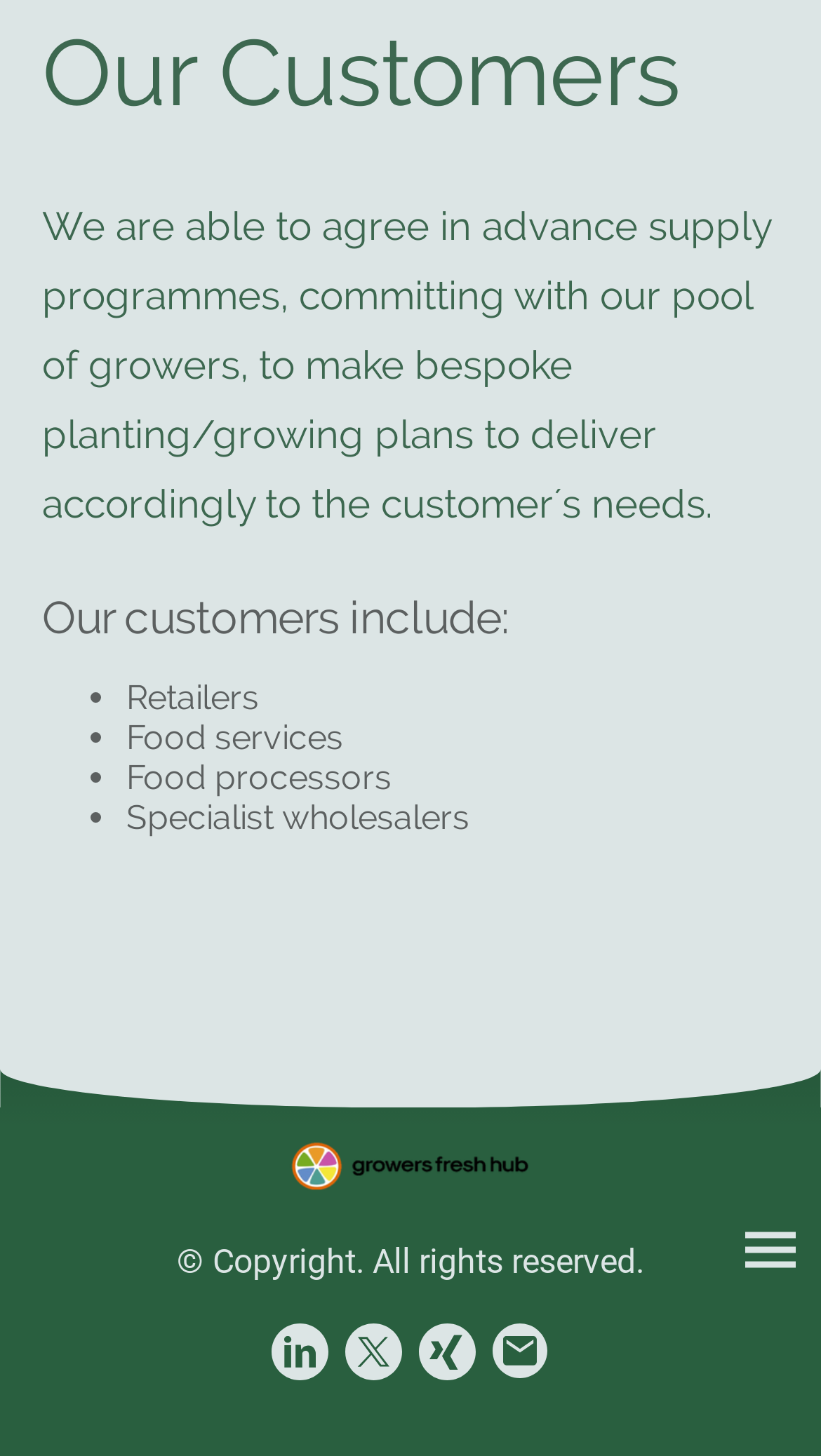What is the purpose of the checkbox at the bottom of the page?
Ensure your answer is thorough and detailed.

The checkbox at the bottom of the page does not have any accompanying text or description, making it unclear what its purpose is.